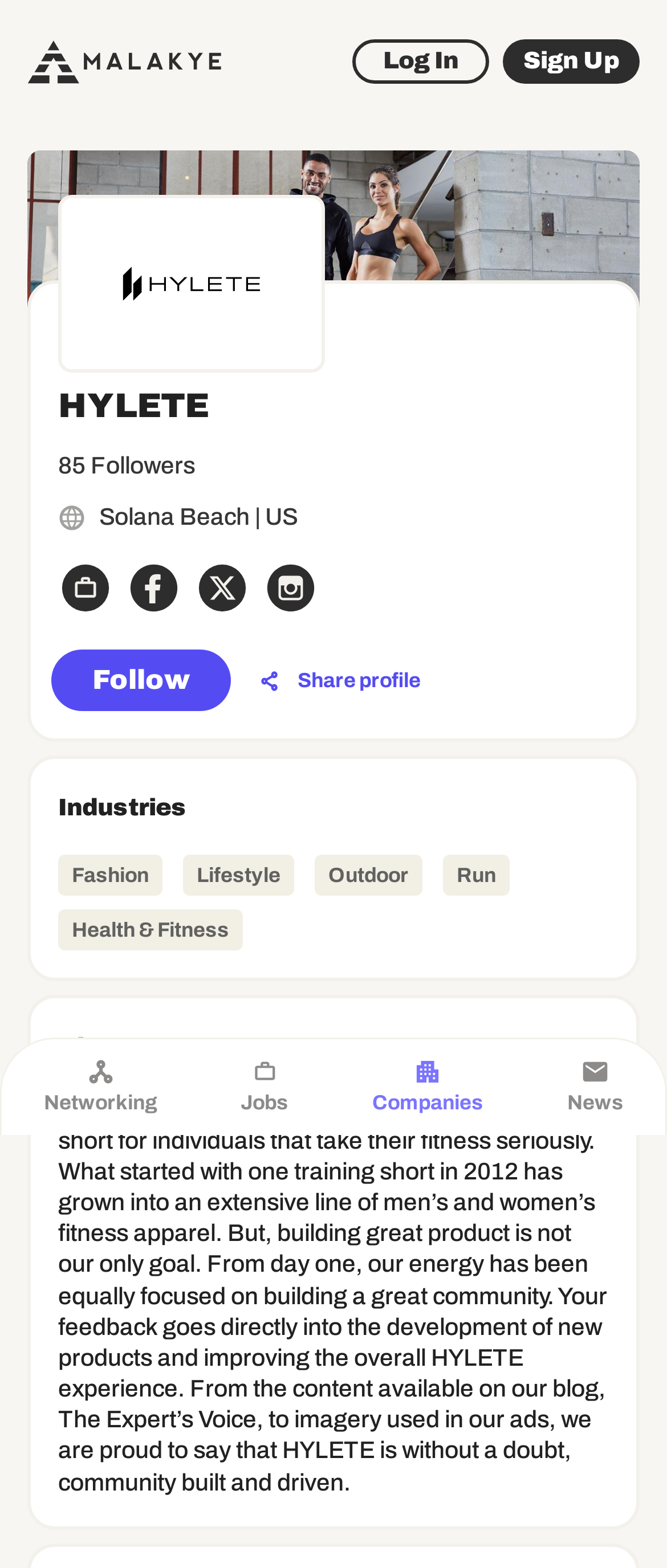Elaborate on the information and visuals displayed on the webpage.

The webpage appears to be a company profile page for HYLETE, showcasing their careers and employment opportunities in Solana Beach, CA. At the top left corner, there is a Malakye logo, accompanied by links to "Log In" and "Sign Up" on the right side. Below the logo, there is a profile background image that spans across the page.

In the top center, the company name "HYLETE" is prominently displayed in a heading, along with a profile avatar to the right. The company has 85 followers, which is indicated by a link below the heading. The location "Solana Beach | US" is mentioned in a static text element nearby.

The page features a set of circular links, including "portfolio_circle", "facebook_circle", "x_circle", and "instagram_circle", which are likely social media profiles or portfolios. There are two buttons, "Follow" and "Share profile", positioned below these circular links.

The page is divided into sections, with headings such as "Industries" and "About". Under "Industries", there are five static text elements listing different categories, including "Fashion", "Lifestyle", "Outdoor", "Run", and "Health & Fitness". The "About" section features a lengthy paragraph describing the company's history, mission, and values.

At the bottom of the page, there are four links to different sections: "Networking", "Jobs", "Companies", and "News". These links are evenly spaced across the page, suggesting a navigation menu or footer section.